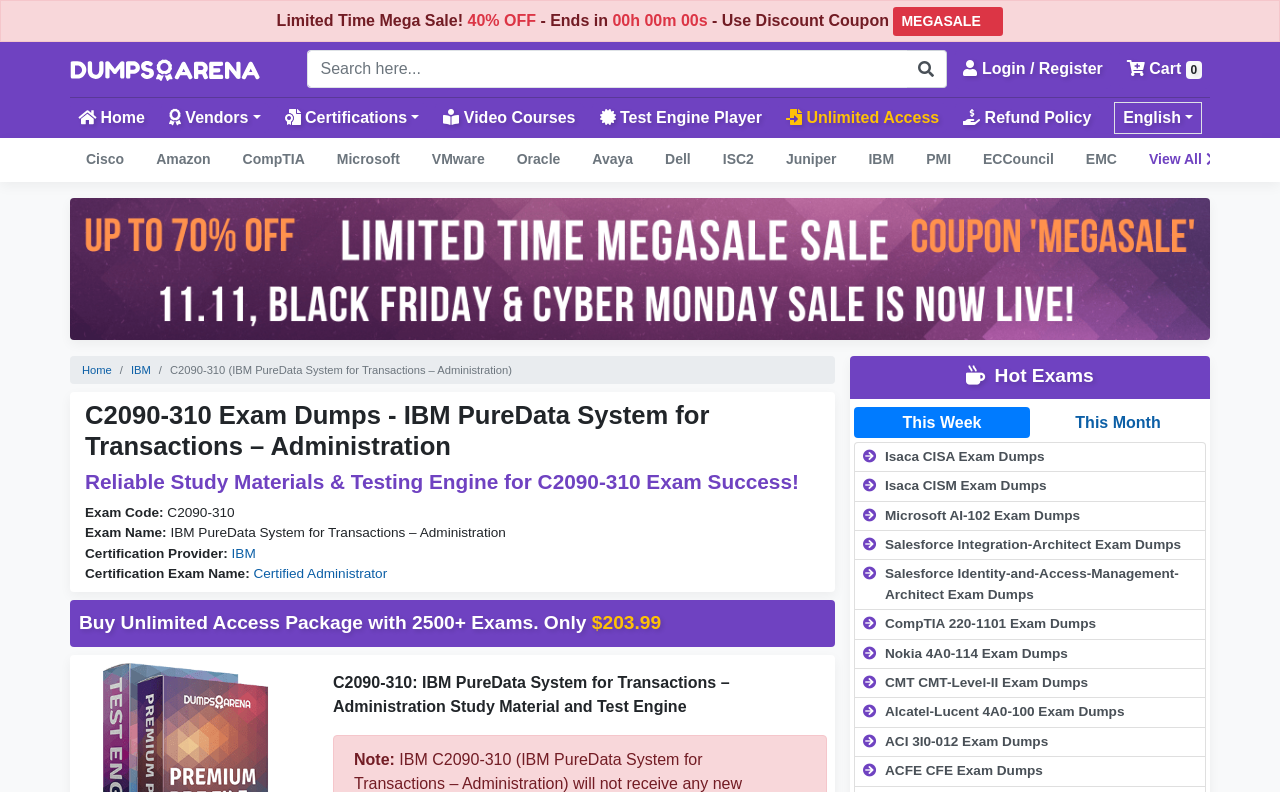Create a full and detailed caption for the entire webpage.

This webpage is about IBM C2090-310 PureData System for Transactions – Administration exam dumps. At the top, there is a limited-time sale notification with a countdown timer, offering 40% off. Below this, there is a search bar and a navigation menu with links to various certification providers, including Cisco, Amazon, and Microsoft.

On the left side, there is a vertical menu with links to different sections of the website, including Home, Vendors, Certifications, and Video Courses. Below this menu, there is a list of certification providers, including IBM, Cisco, and Oracle.

The main content of the webpage is divided into several sections. The first section has a heading "C2090-310 Exam Dumps - IBM PureData System for Transactions – Administration" and provides information about the exam, including the exam code, name, and certification provider.

The next section has a heading "Reliable Study Materials & Testing Engine for C2090-310 Exam Success!" and appears to be promoting the exam dumps and testing engine. Below this, there is a section with a heading "Hot Exams" that lists several popular exams, including Isaca CISA, Isaca CISM, and Microsoft AI-102.

Throughout the webpage, there are several calls-to-action, including "Buy Unlimited Access Package with 2500+ Exams" and "Exclusive SALE Offer Today". There are also several images and icons, including a logo for DumpsArena and a countdown timer.